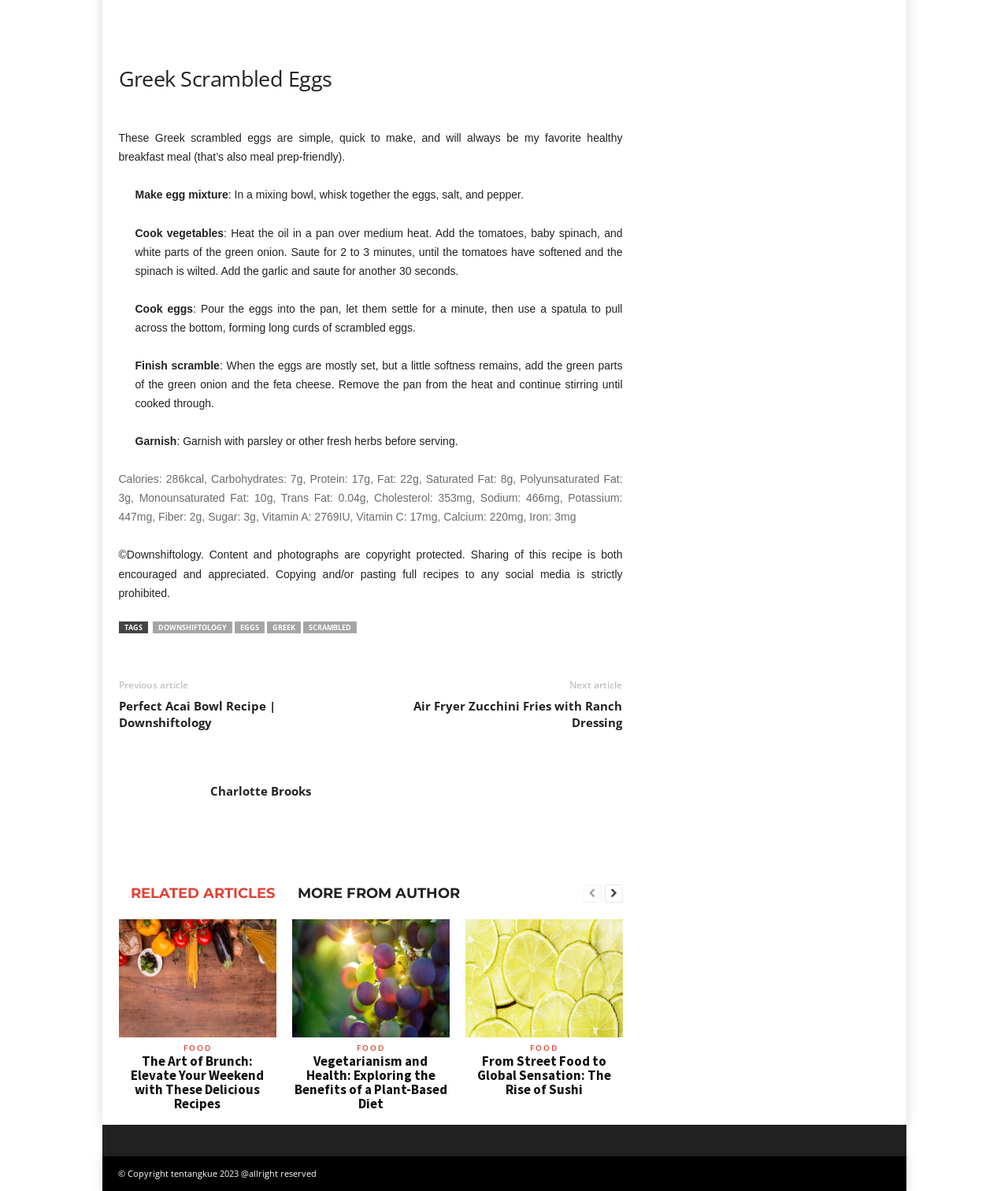Locate the bounding box of the UI element defined by this description: "RELATED ARTICLES". The coordinates should be given as four float numbers between 0 and 1, formatted as [left, top, right, bottom].

[0.118, 0.742, 0.284, 0.758]